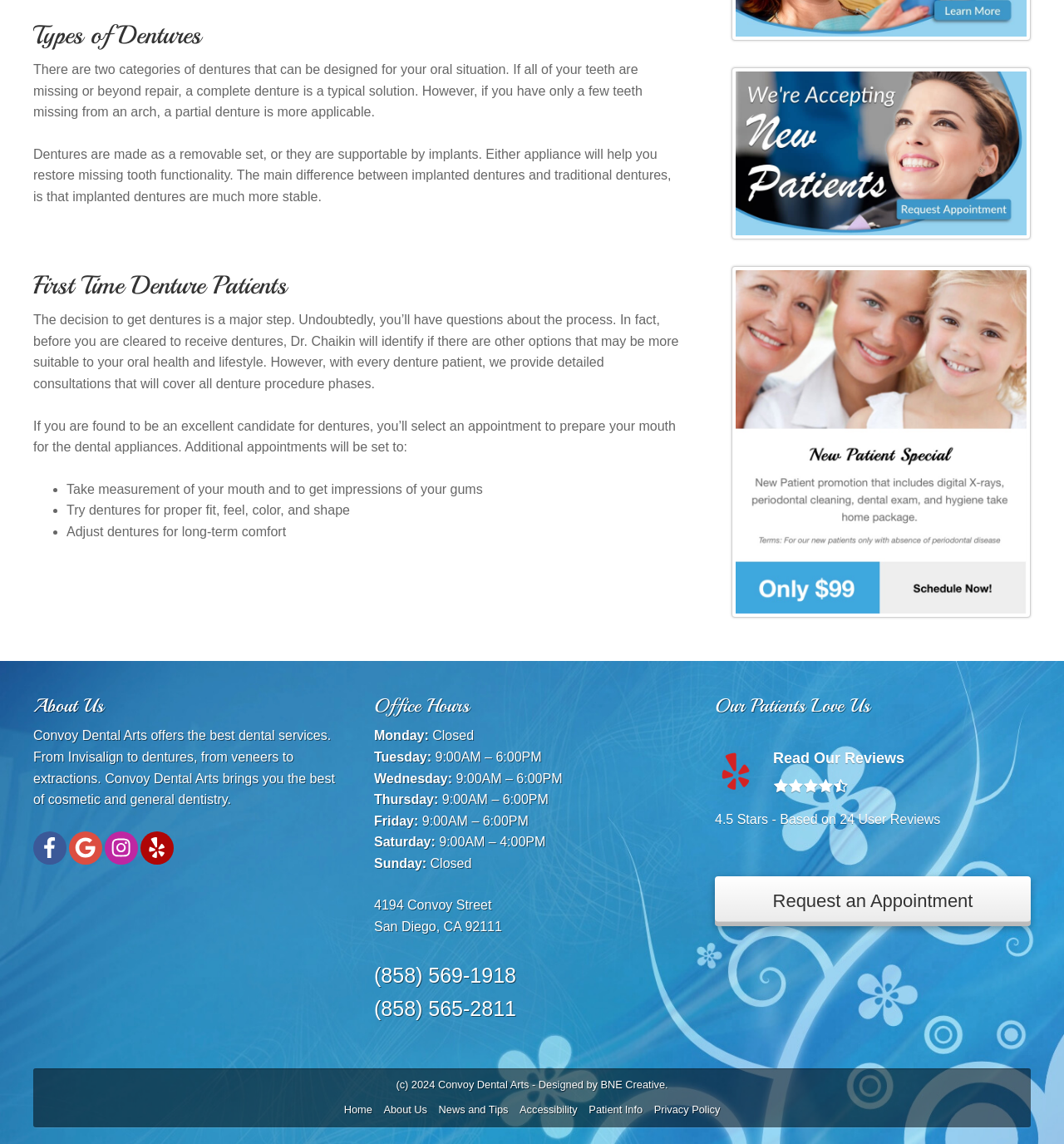Please determine the bounding box coordinates of the clickable area required to carry out the following instruction: "Read the 'Make The Microsoft Excel Ribbon Magically Appear & Disappear' article". The coordinates must be four float numbers between 0 and 1, represented as [left, top, right, bottom].

None